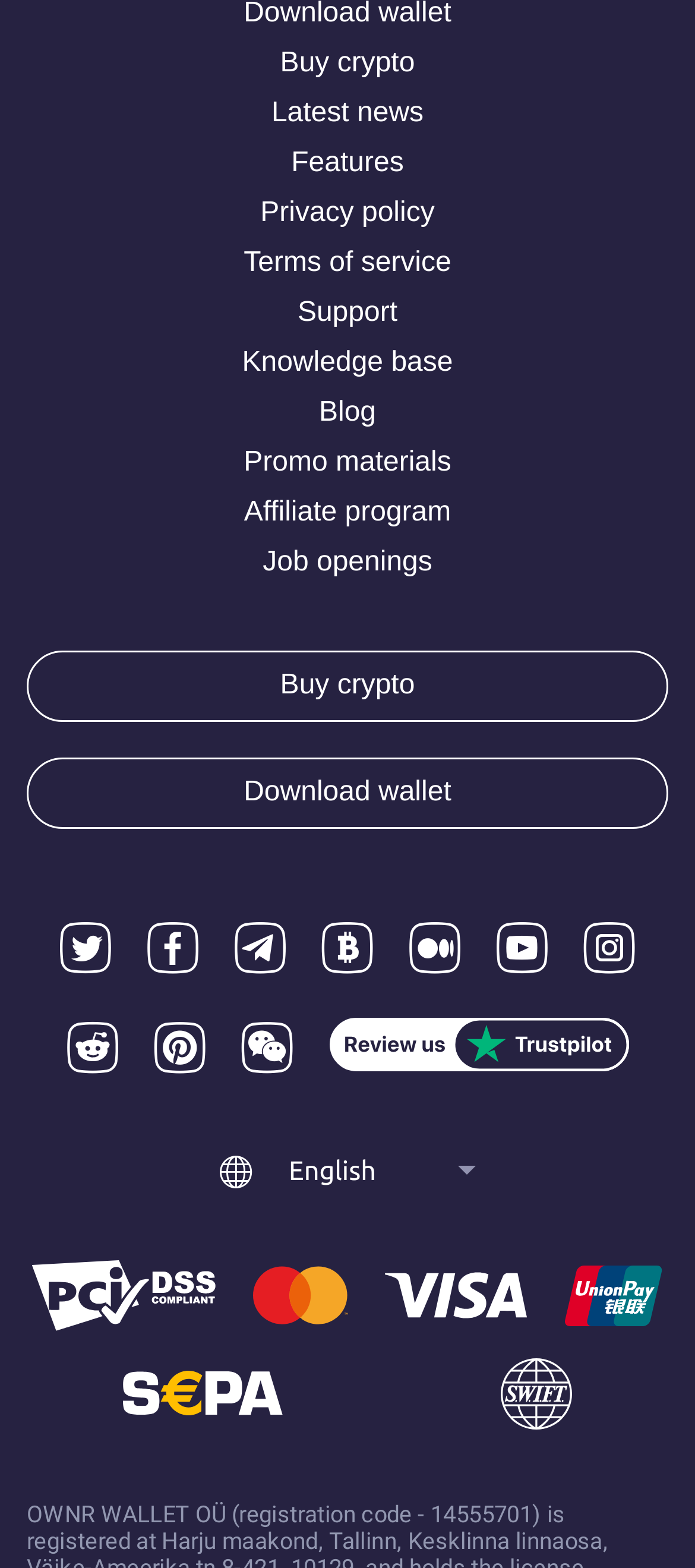Identify the bounding box coordinates of the element to click to follow this instruction: 'Download wallet'. Ensure the coordinates are four float values between 0 and 1, provided as [left, top, right, bottom].

[0.038, 0.483, 0.962, 0.528]